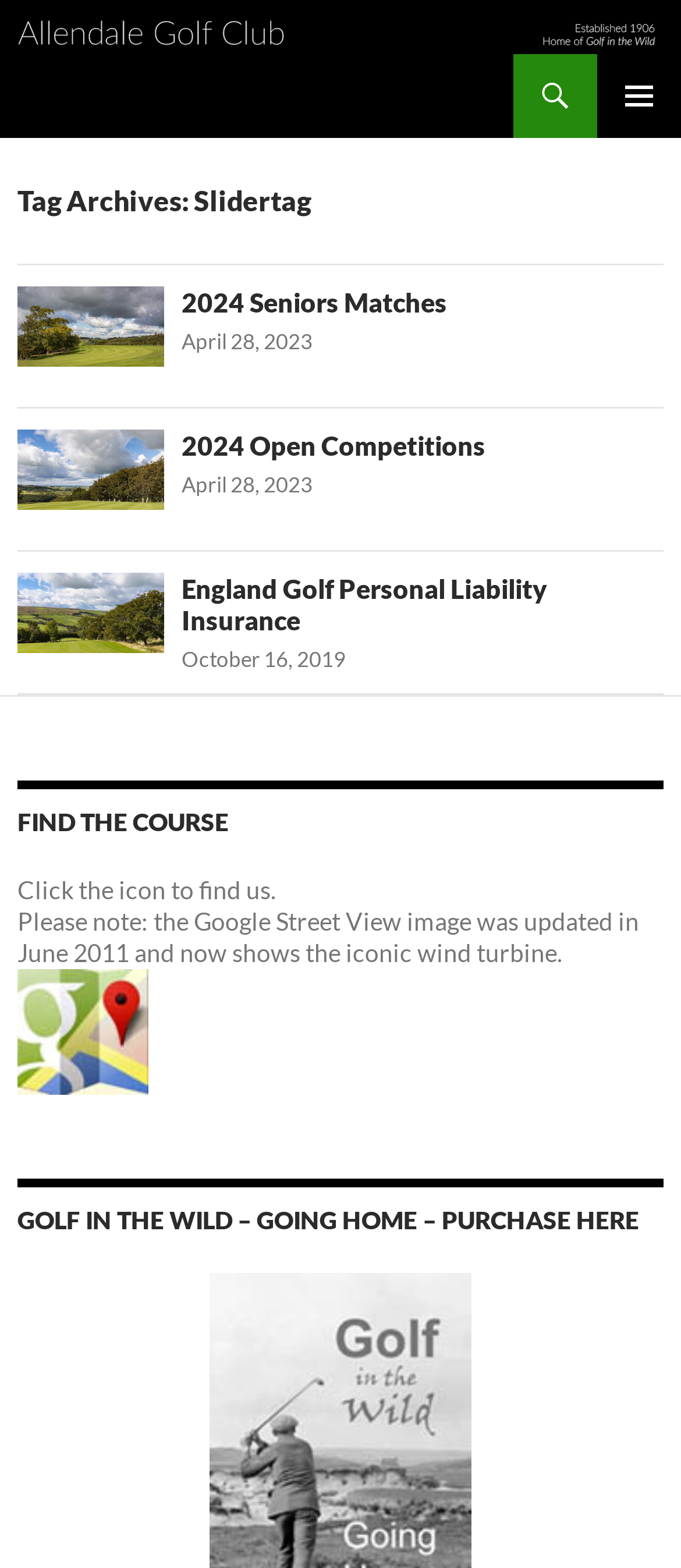Identify the bounding box coordinates for the element you need to click to achieve the following task: "Open the primary menu". The coordinates must be four float values ranging from 0 to 1, formatted as [left, top, right, bottom].

[0.877, 0.034, 1.0, 0.088]